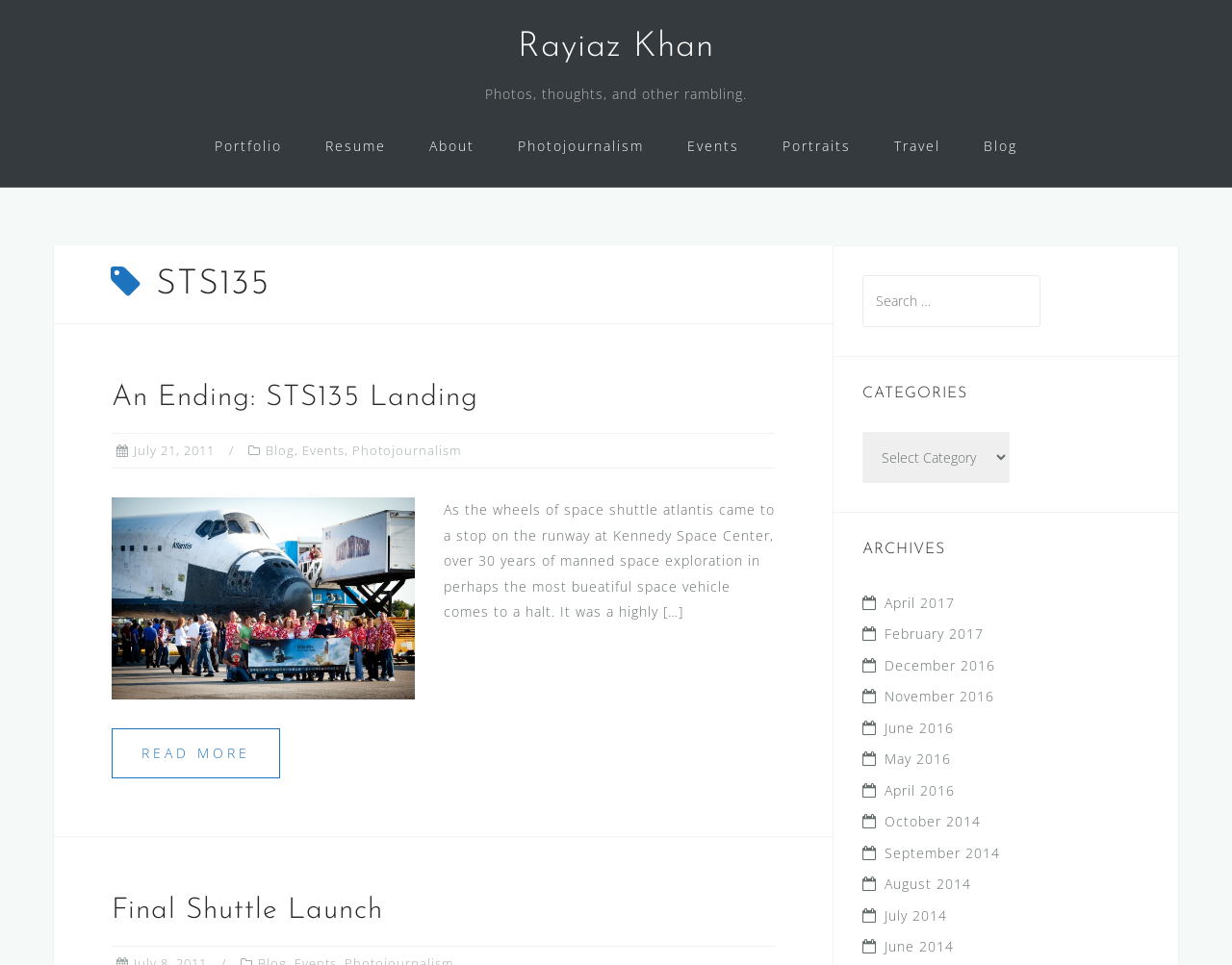Please identify the bounding box coordinates of the element's region that I should click in order to complete the following instruction: "view the blog". The bounding box coordinates consist of four float numbers between 0 and 1, i.e., [left, top, right, bottom].

[0.798, 0.136, 0.826, 0.168]